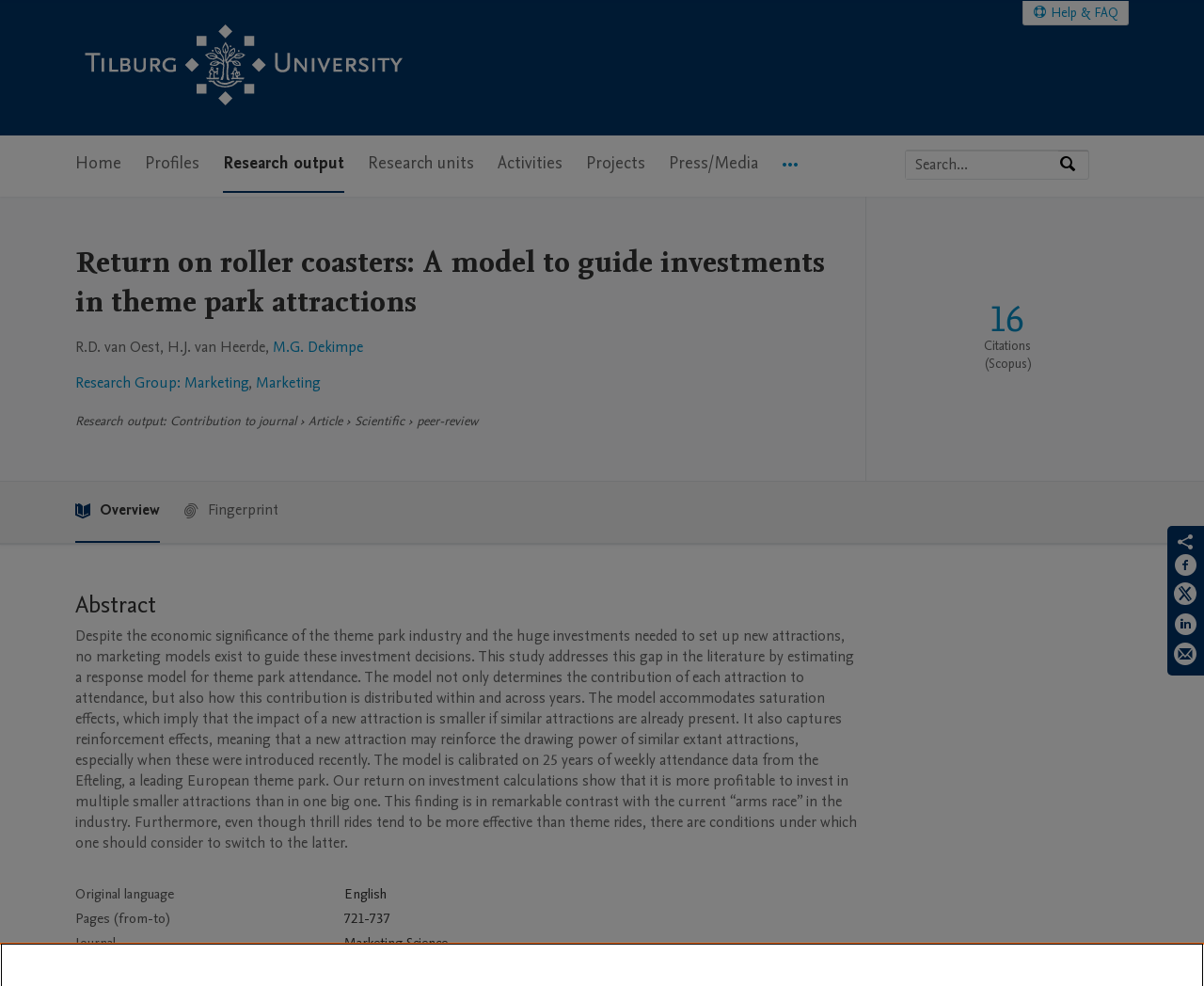What is the language of the original research?
Analyze the image and provide a thorough answer to the question.

I found the answer by looking at the table with the rowheader 'Original language' and seeing the gridcell 'English' which indicates the language of the original research.